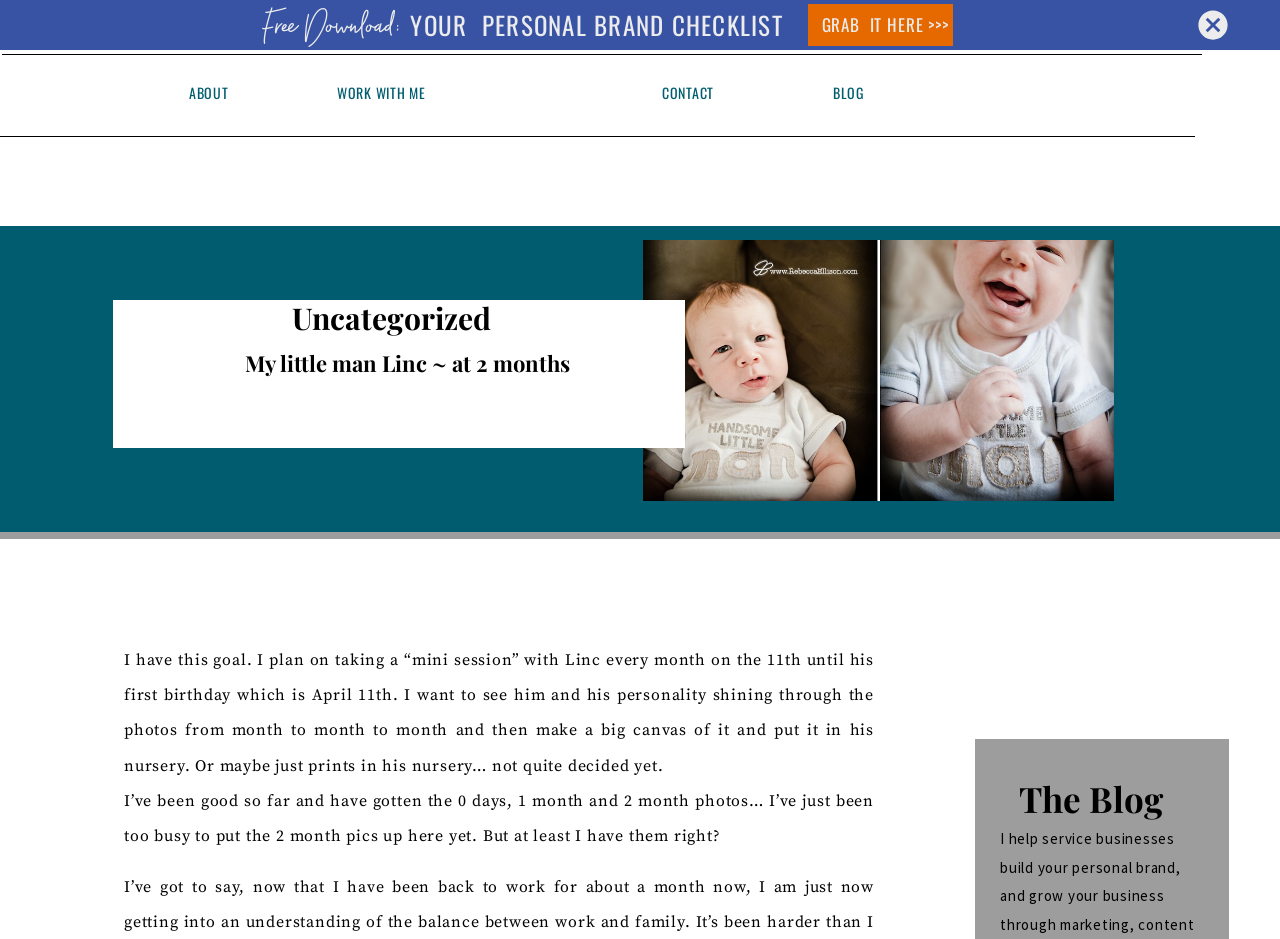Using the information in the image, could you please answer the following question in detail:
What is the purpose of the 'YOUR PERSONAL BRAND CHECKLIST' link?

I deduced this answer by analyzing the text surrounding the link, which mentions 'Free Download:' and 'GRAB IT HERE >>>'. This implies that the link is meant for users to download a personal brand checklist.